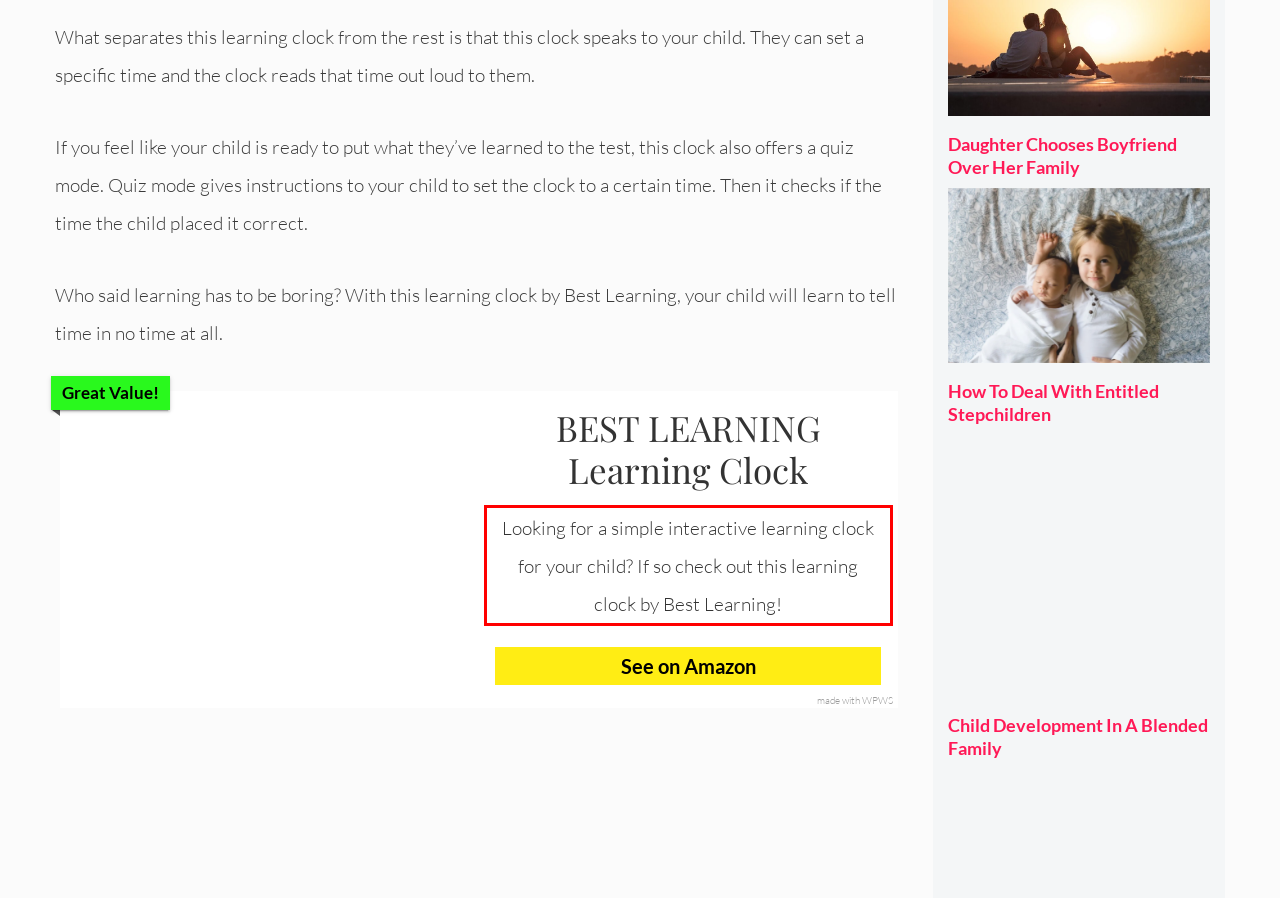From the given screenshot of a webpage, identify the red bounding box and extract the text content within it.

Looking for a simple interactive learning clock for your child? If so check out this learning clock by Best Learning!